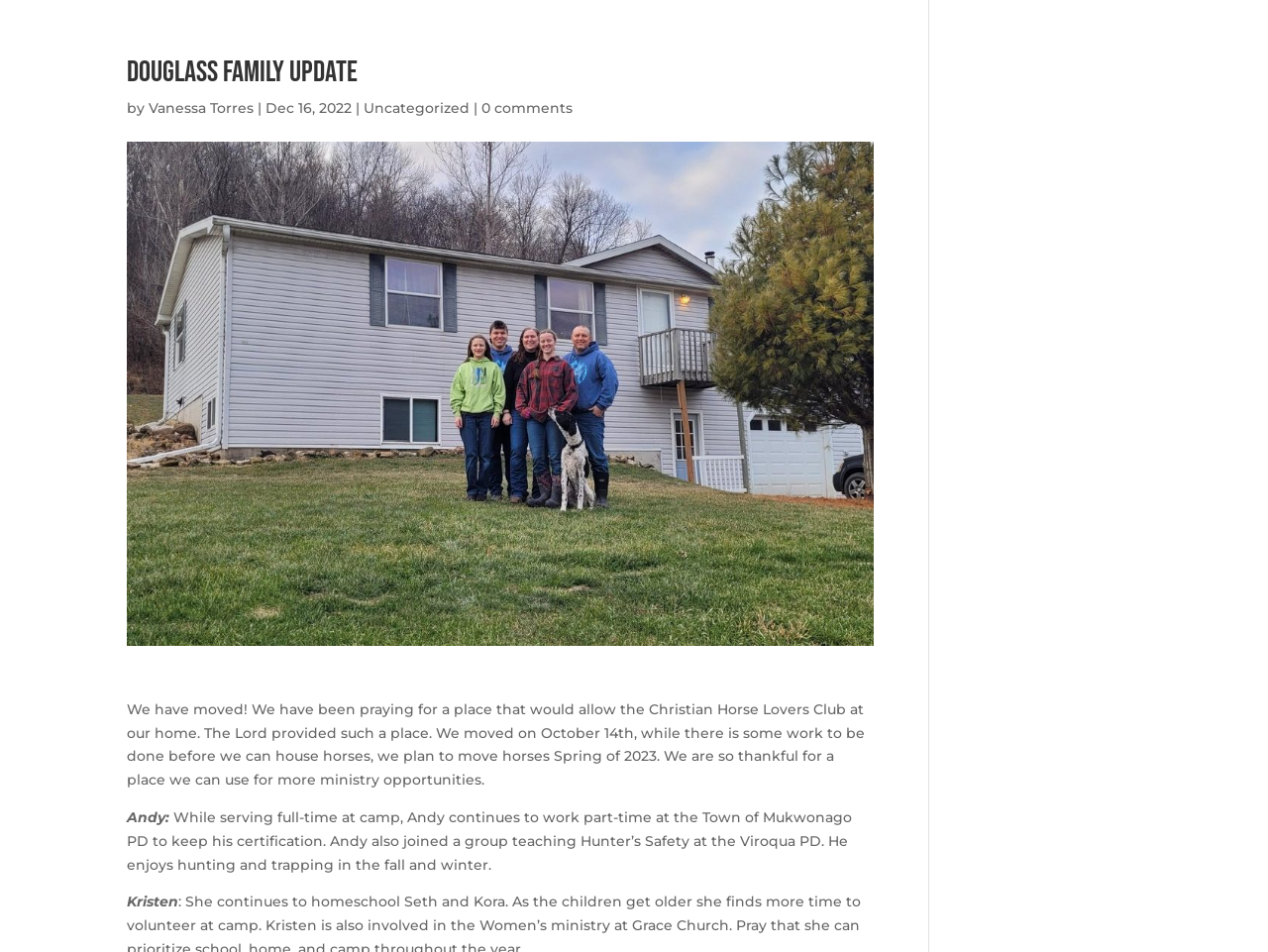Using the webpage screenshot, locate the HTML element that fits the following description and provide its bounding box: "Uncategorized".

[0.287, 0.104, 0.37, 0.123]